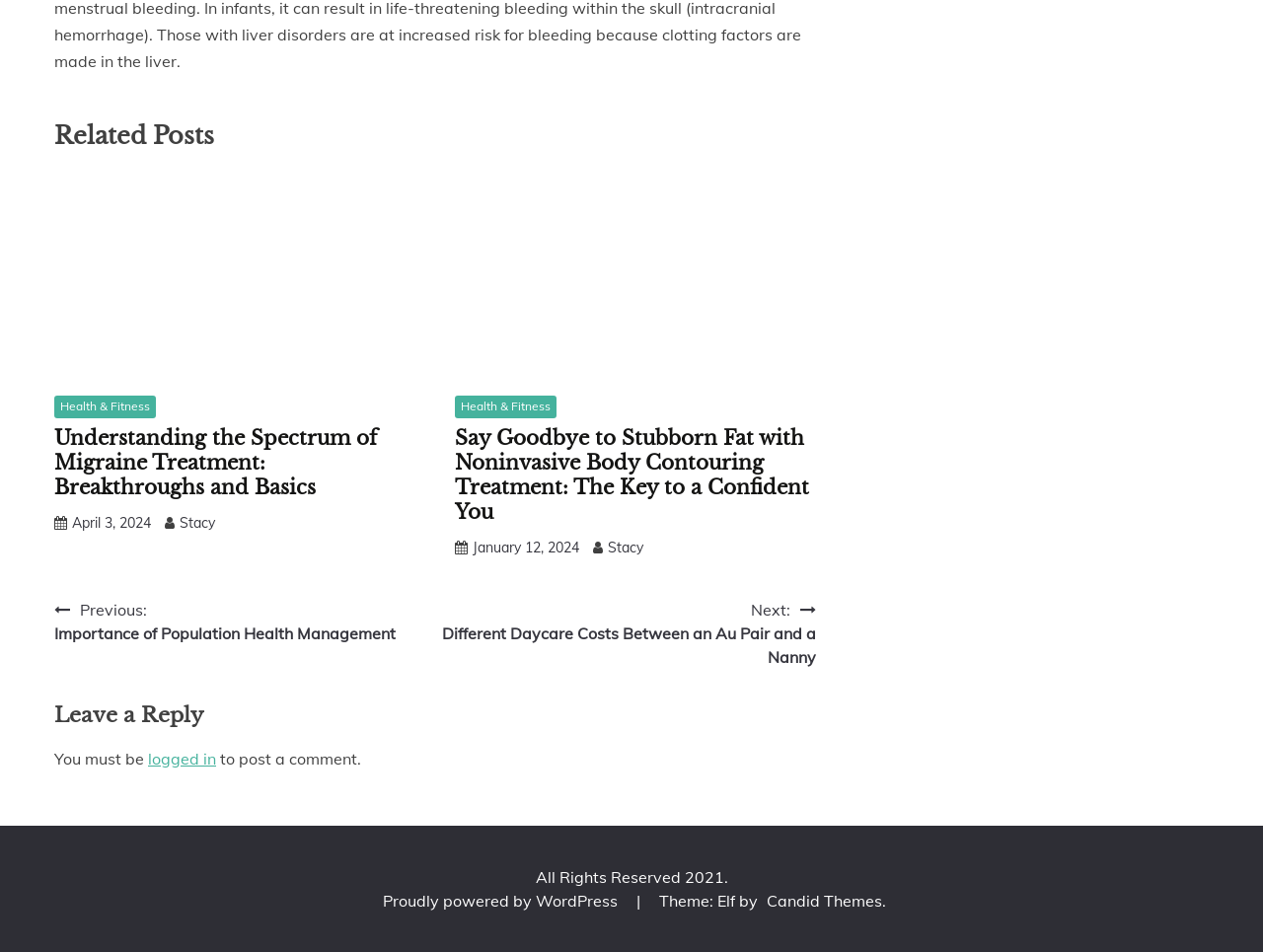Please determine the bounding box coordinates for the element that should be clicked to follow these instructions: "Leave a reply".

[0.043, 0.735, 0.646, 0.768]